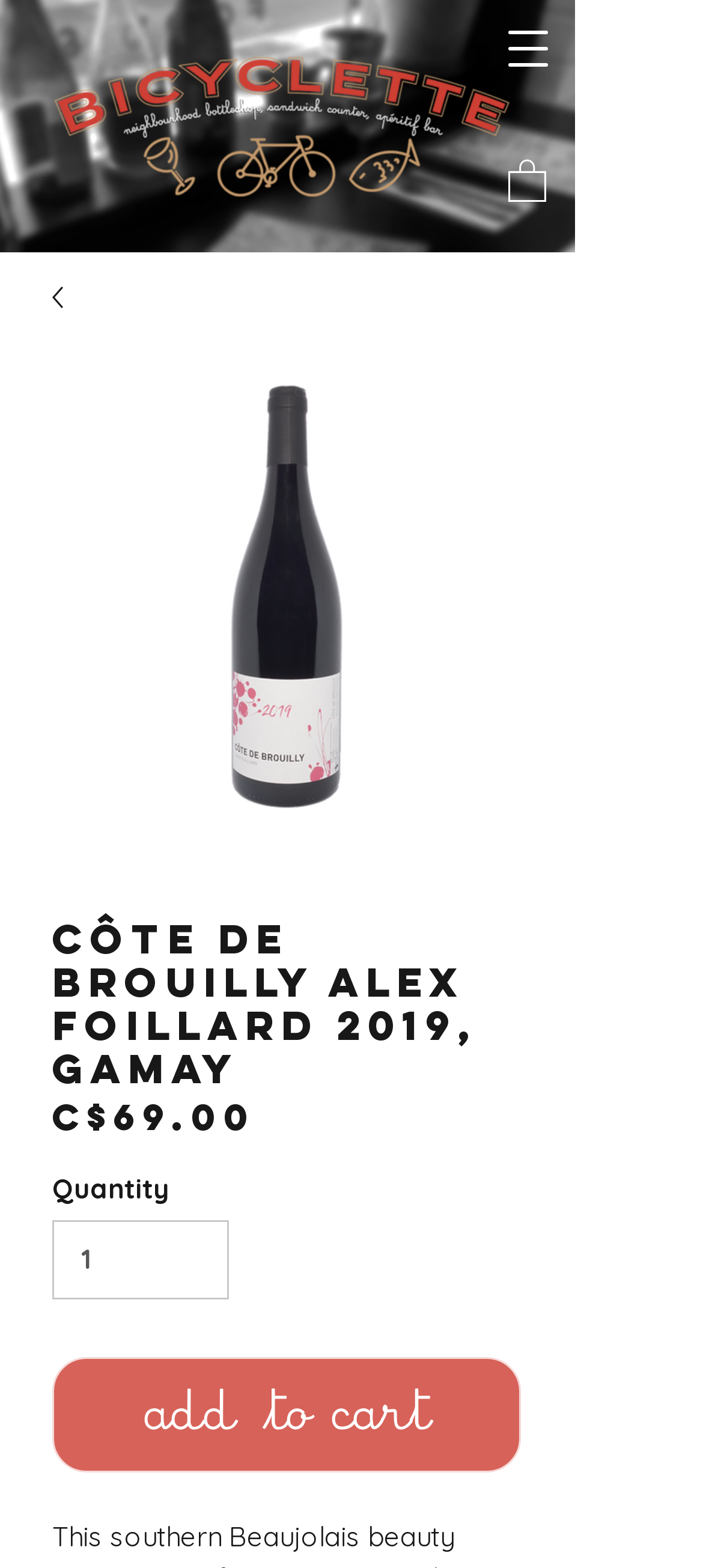Summarize the contents and layout of the webpage in detail.

This webpage is about a wine product, specifically the "Côte de Brouilly Alex Foillard 2019, Gamay". At the top right corner, there is a button to open the navigation menu. Below it, there is a link with an associated image, which is likely a logo or a brand icon. 

On the left side of the page, there is a large image of the wine bottle, accompanied by a heading with the product name. Below the image, there are three lines of text: the price "C$69.00", the label "Price", and the label "Quantity". Next to the "Quantity" label, there is a spin button to select the quantity, with a minimum value of 1 and a maximum value of 3. 

At the bottom of this section, there is a prominent "Add to Cart" button.